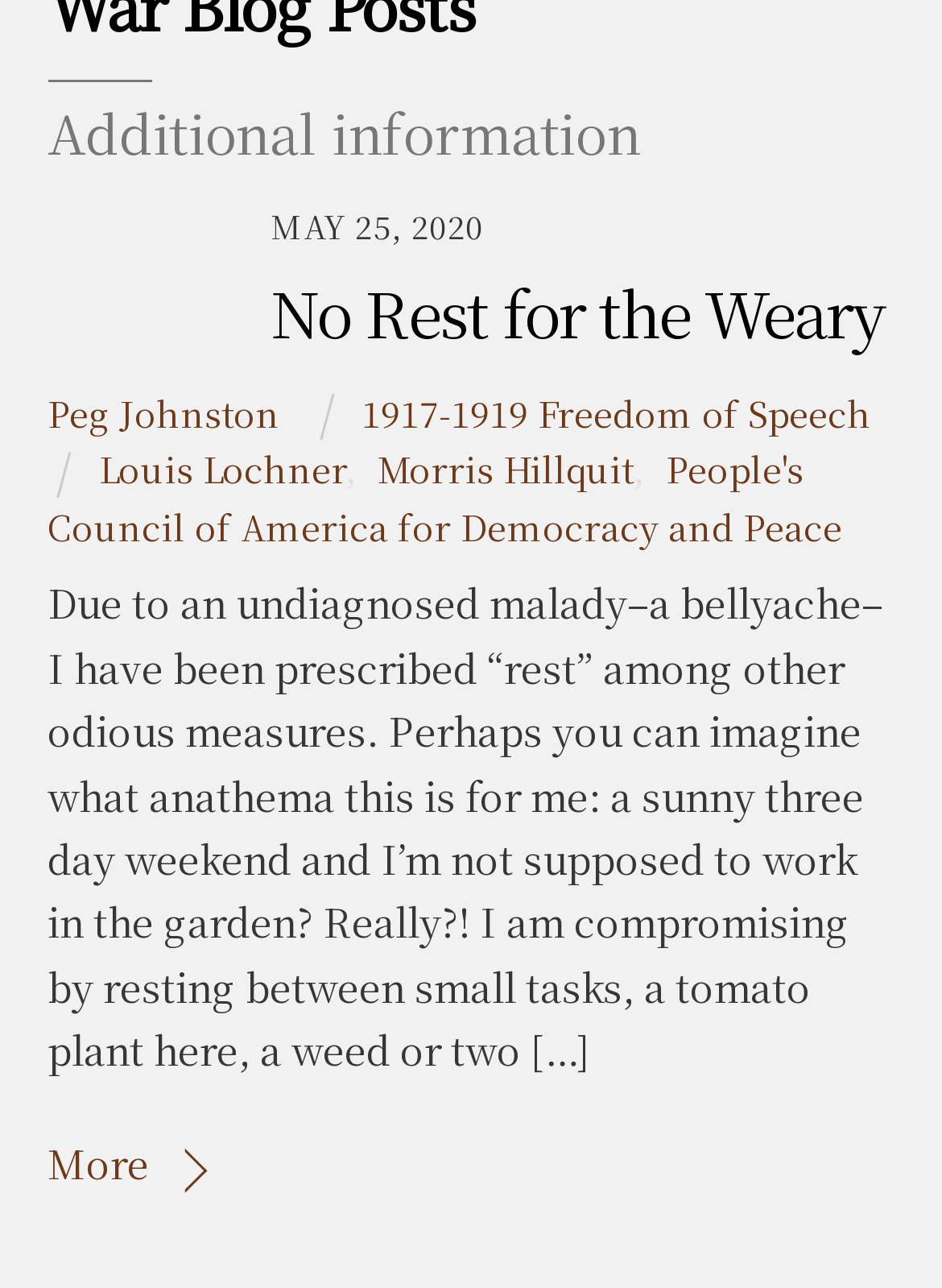Locate the bounding box of the user interface element based on this description: "Louis Lochner".

[0.105, 0.344, 0.366, 0.383]